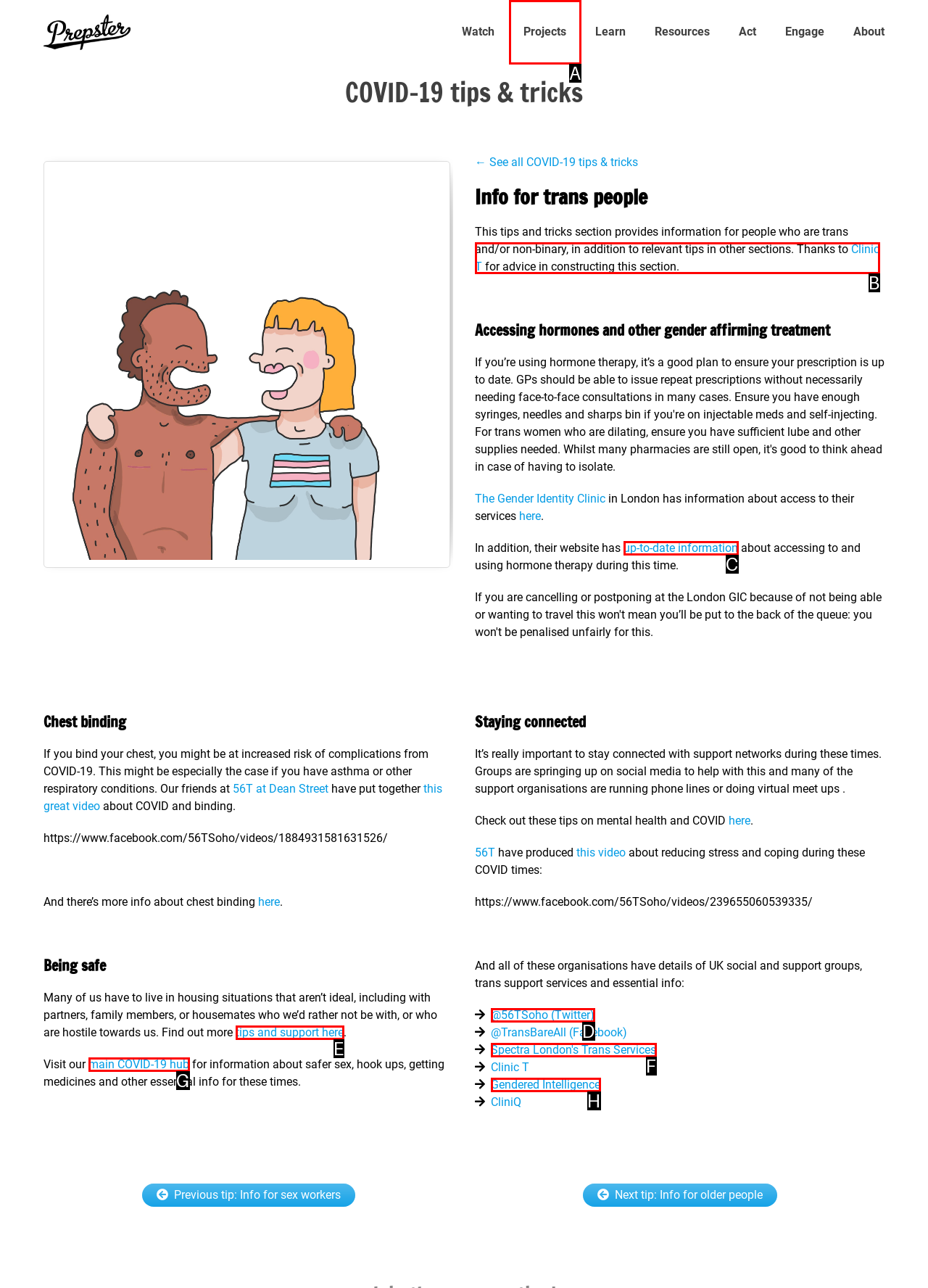Select the HTML element that fits the following description: Projects
Provide the letter of the matching option.

A